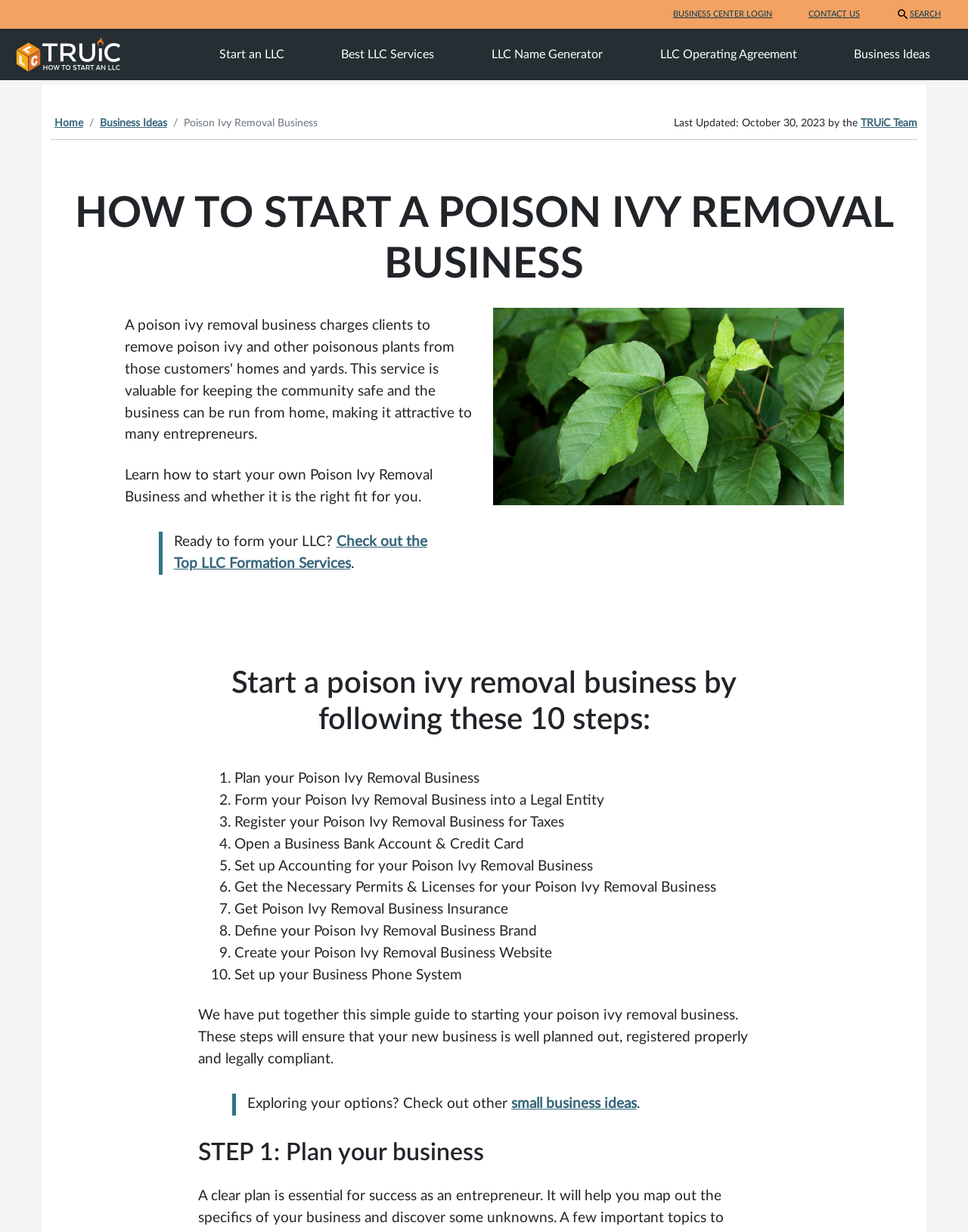What is the purpose of the 'Top LLC Formation Services' link?
Give a detailed response to the question by analyzing the screenshot.

The 'Top LLC Formation Services' link is likely provided to help users form an LLC (Limited Liability Company) for their poison ivy removal business, as it is mentioned in the context of 'Ready to form your LLC?' and is a relevant step in starting a business.